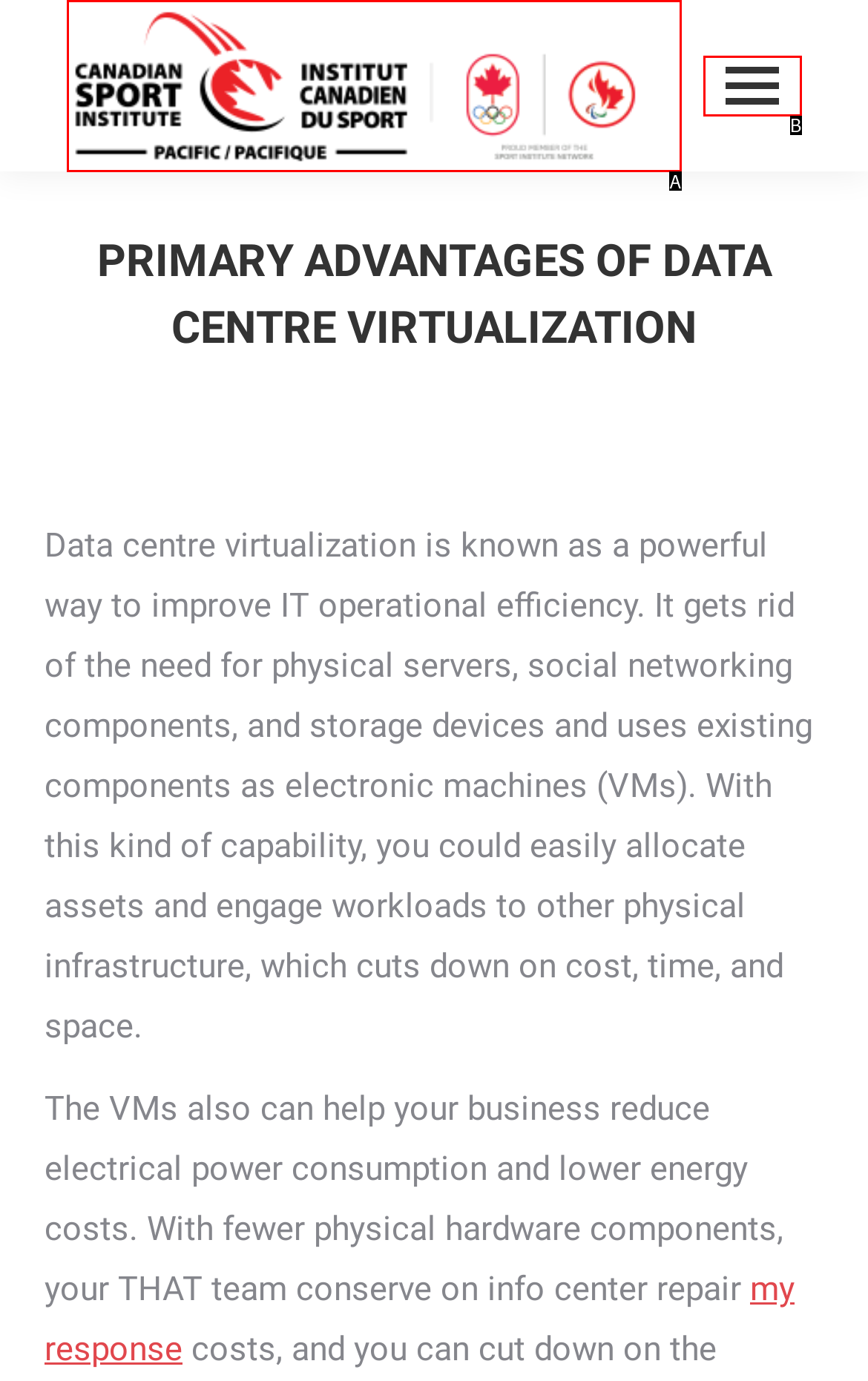Identify the matching UI element based on the description: aria-label="Mobile menu icon"
Reply with the letter from the available choices.

B